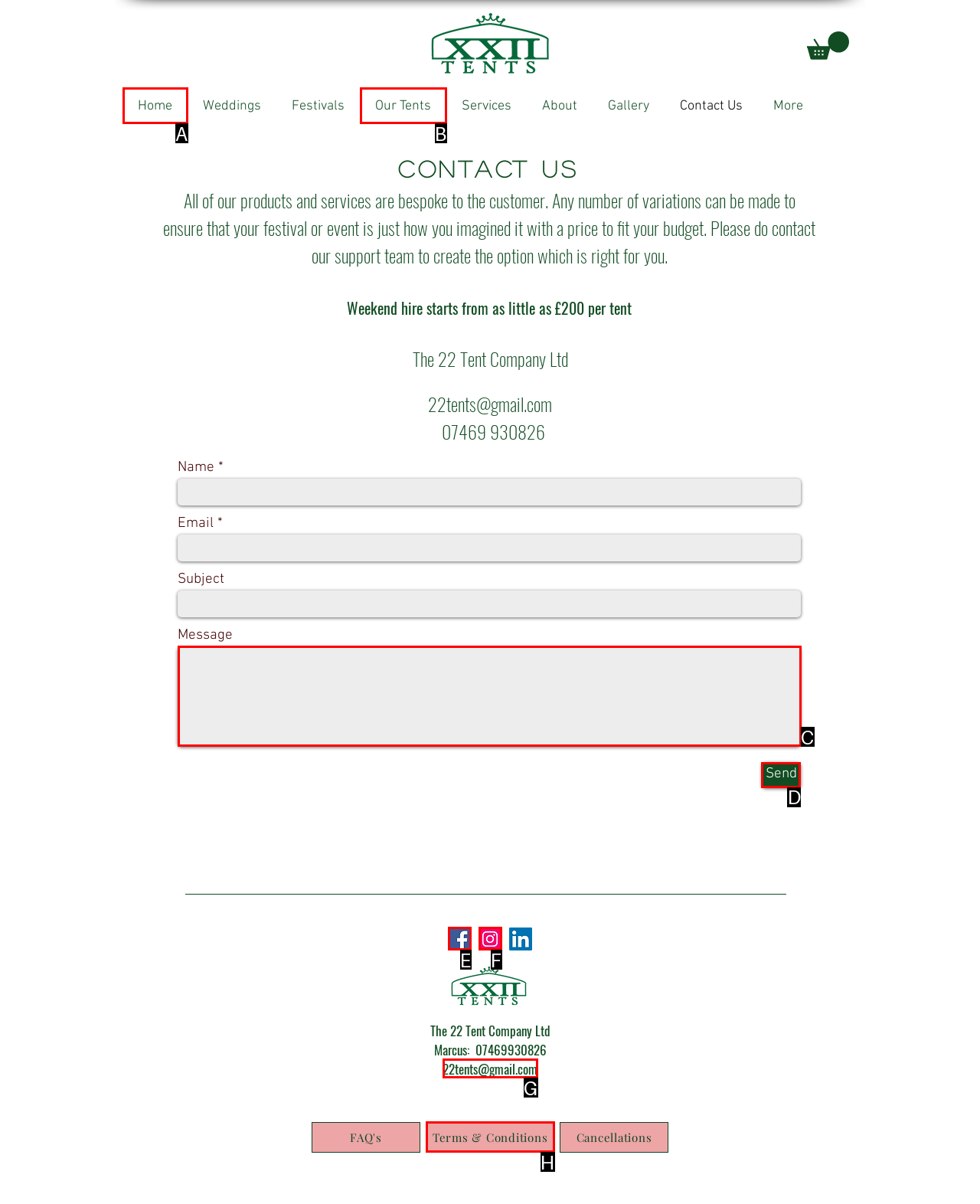Identify the letter of the UI element needed to carry out the task: Click the Send button
Reply with the letter of the chosen option.

D